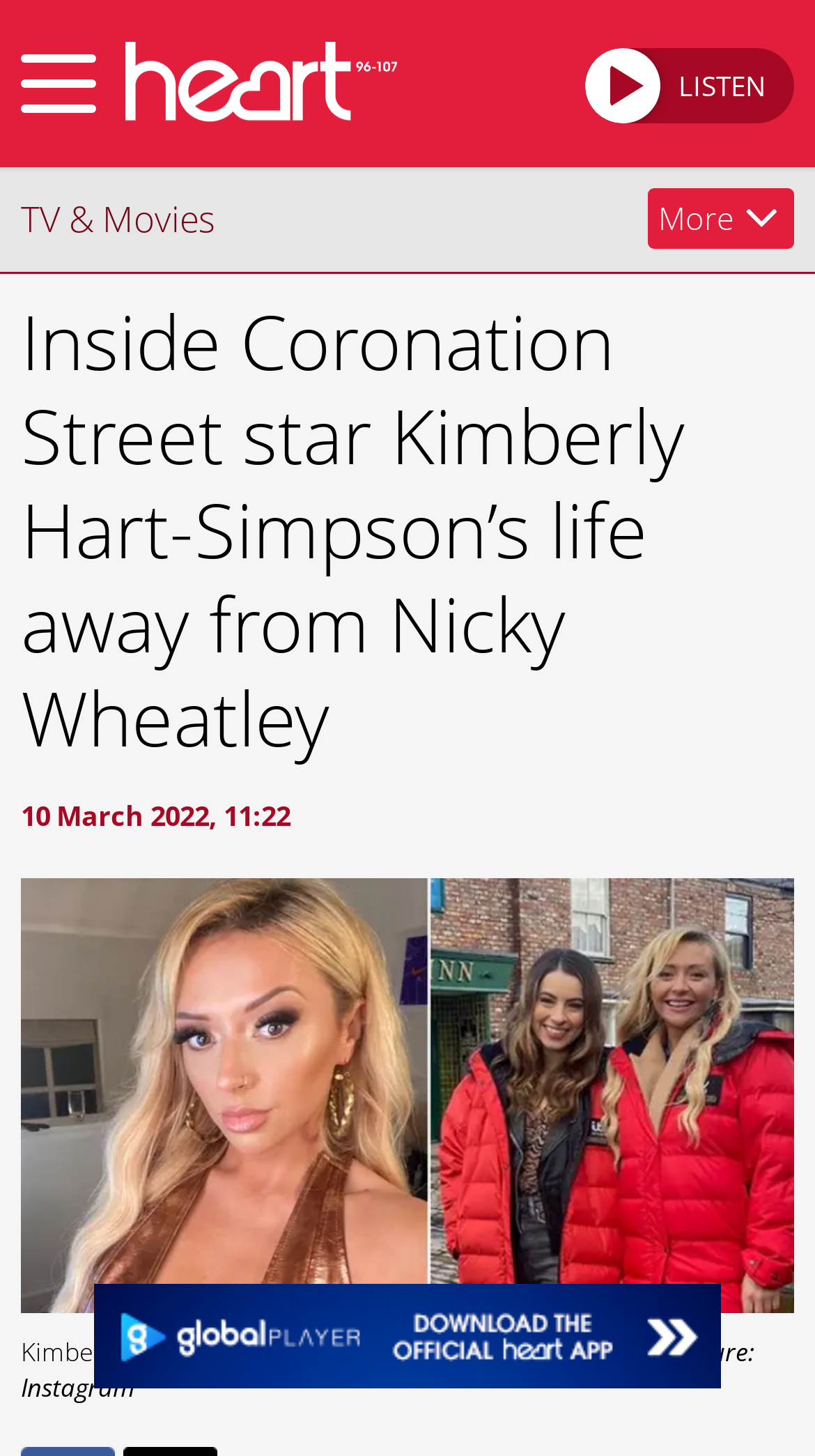Give a one-word or short-phrase answer to the following question: 
What is the date of the article?

10 March 2022